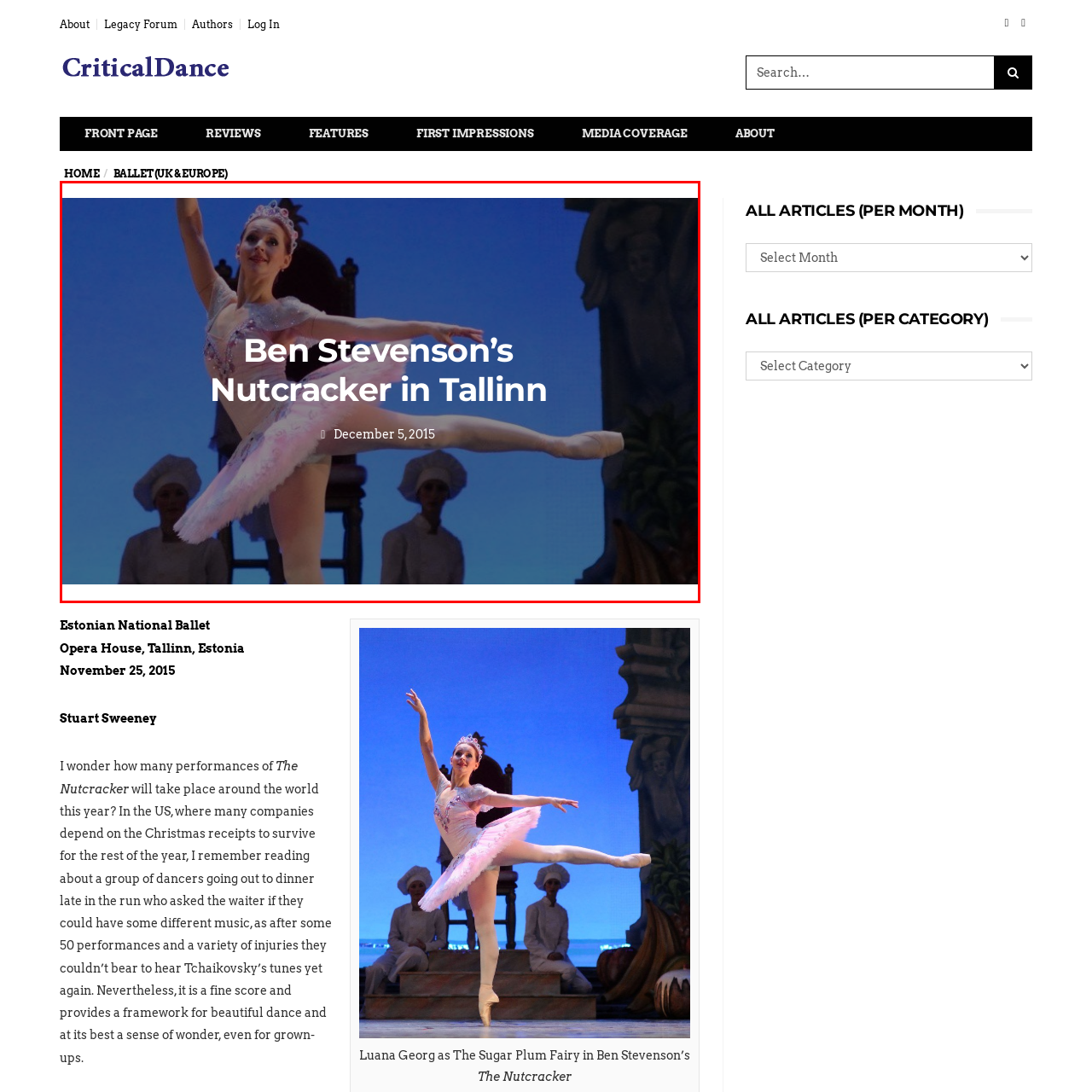When did the Estonian National Ballet bring 'The Nutcracker' to life on stage?  
Inspect the image within the red boundary and offer a detailed explanation grounded in the visual information present in the image.

According to the caption, this particular presentation dates back to December 5, 2015, highlighting a significant moment in the world of ballet, as the Estonian National Ballet brought this iconic story to life on stage.